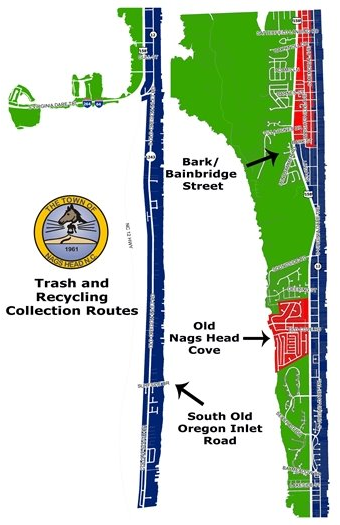Describe the image with as much detail as possible.

The image displays the trash and recycling collection routes for the Town of Nags Head for the year 2020. The map is divided into various colored sections: green areas signify regions for recycling collection, while red sections indicate trash collection routes. Key locations are marked with arrows, highlighting significant streets such as Bark/Bainbridge Street, Old Nags Head Cove, and South Old Oregon Inlet Road. Additionally, the town's logo is prominently featured, providing a visual representation of local governance in action. This map serves as a practical guide for residents and visitors to understand waste management logistics in Nags Head.